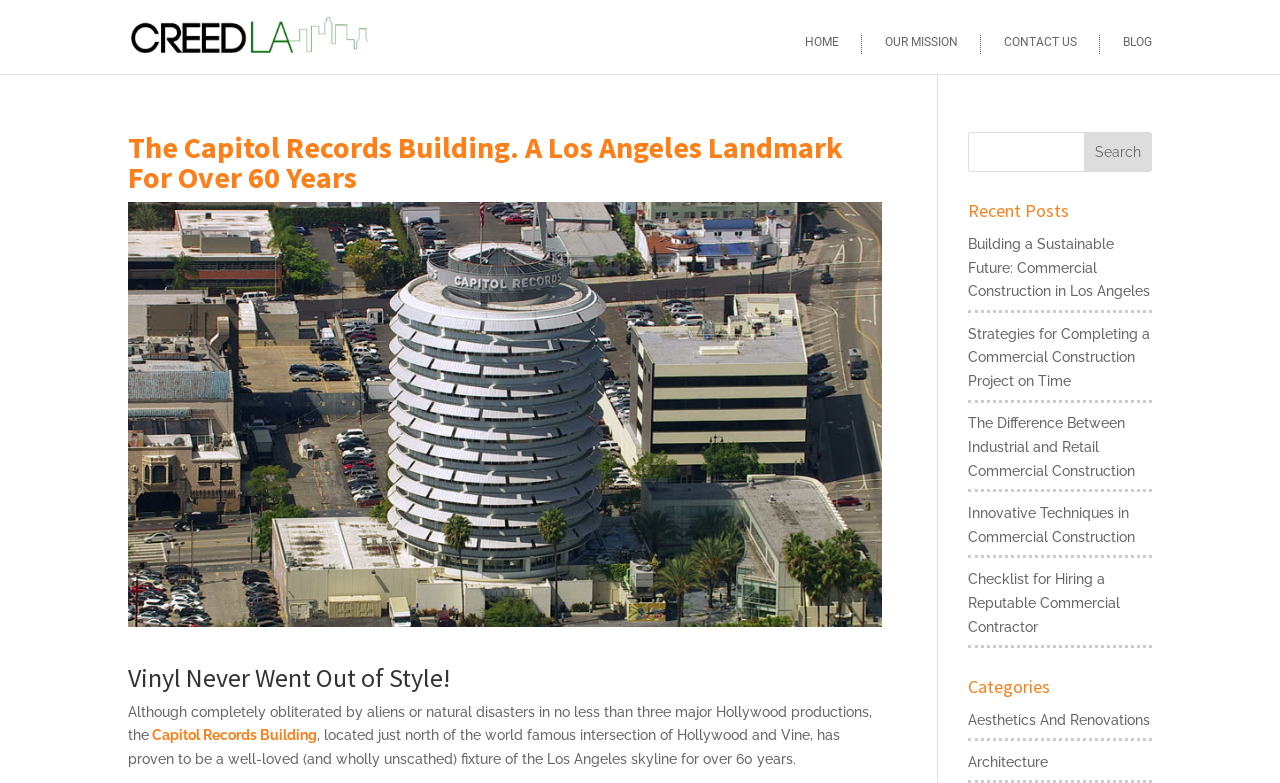Pinpoint the bounding box coordinates of the area that must be clicked to complete this instruction: "Read about Capitol Records Building".

[0.119, 0.929, 0.248, 0.949]